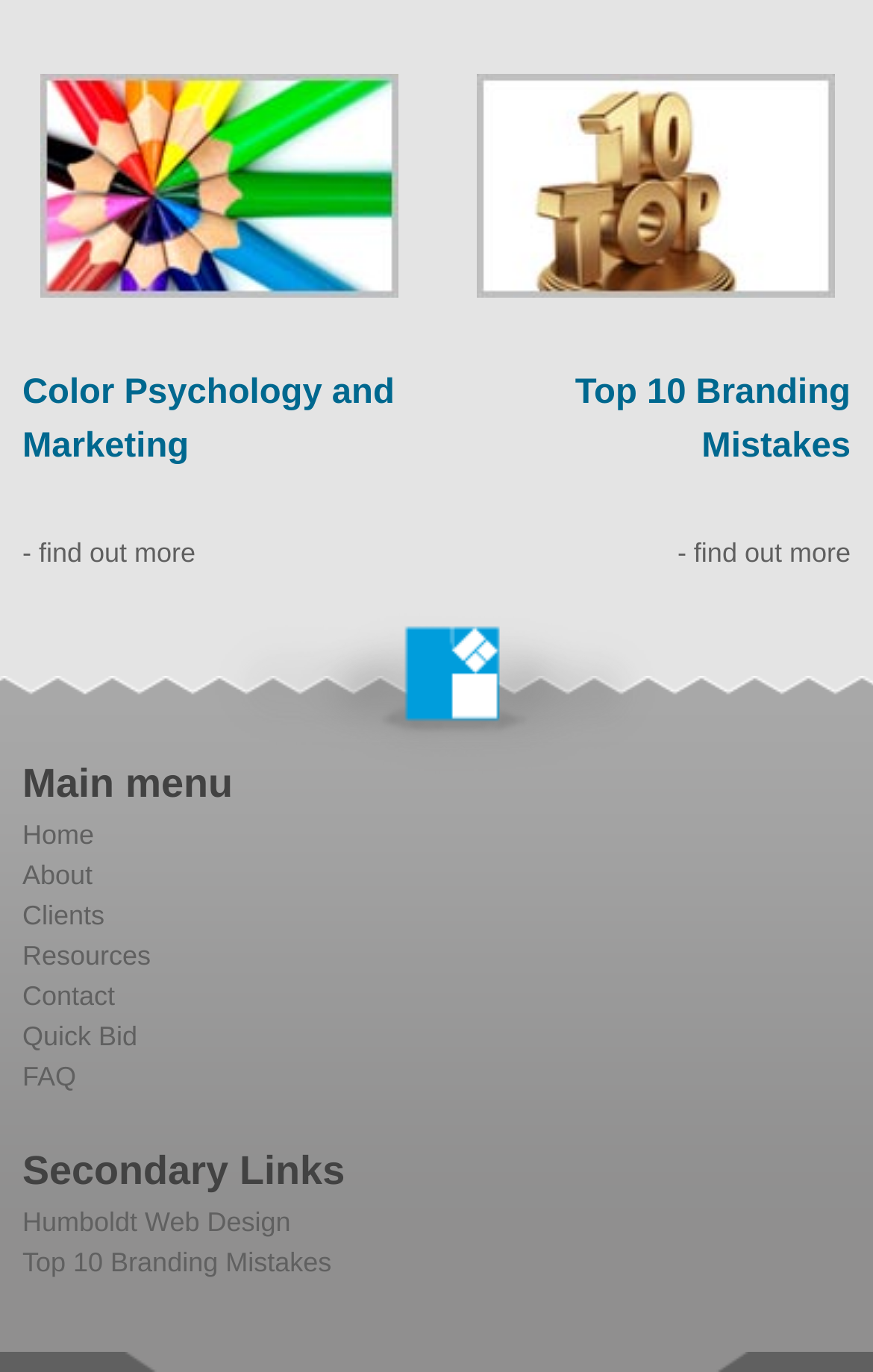Find the bounding box coordinates of the clickable area required to complete the following action: "Go to the Home page".

[0.026, 0.597, 0.108, 0.62]